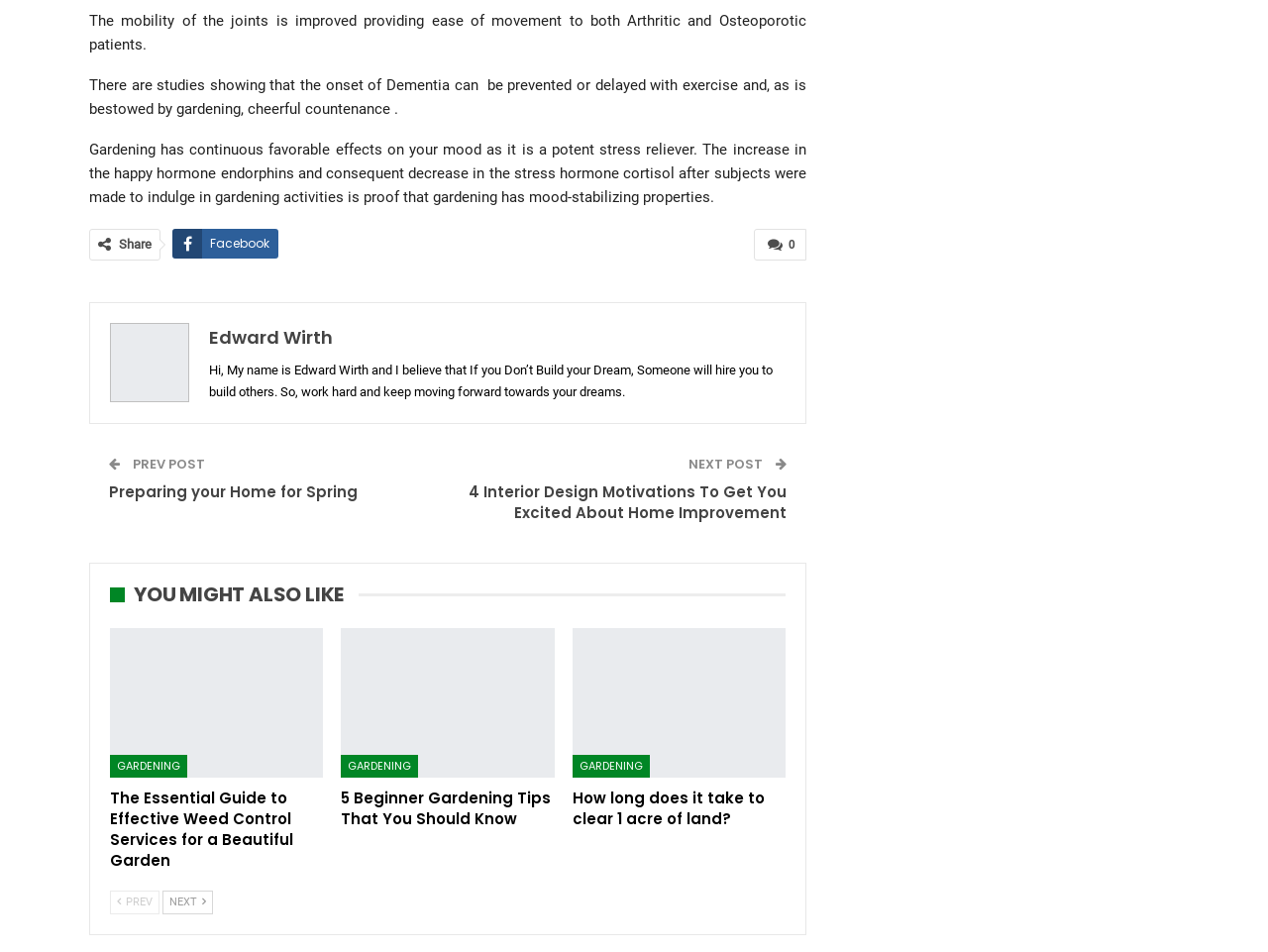What is the purpose of the 'Share' button?
Carefully analyze the image and provide a thorough answer to the question.

The 'Share' button is typically used to share content on social media platforms, allowing users to share the blog post with others.